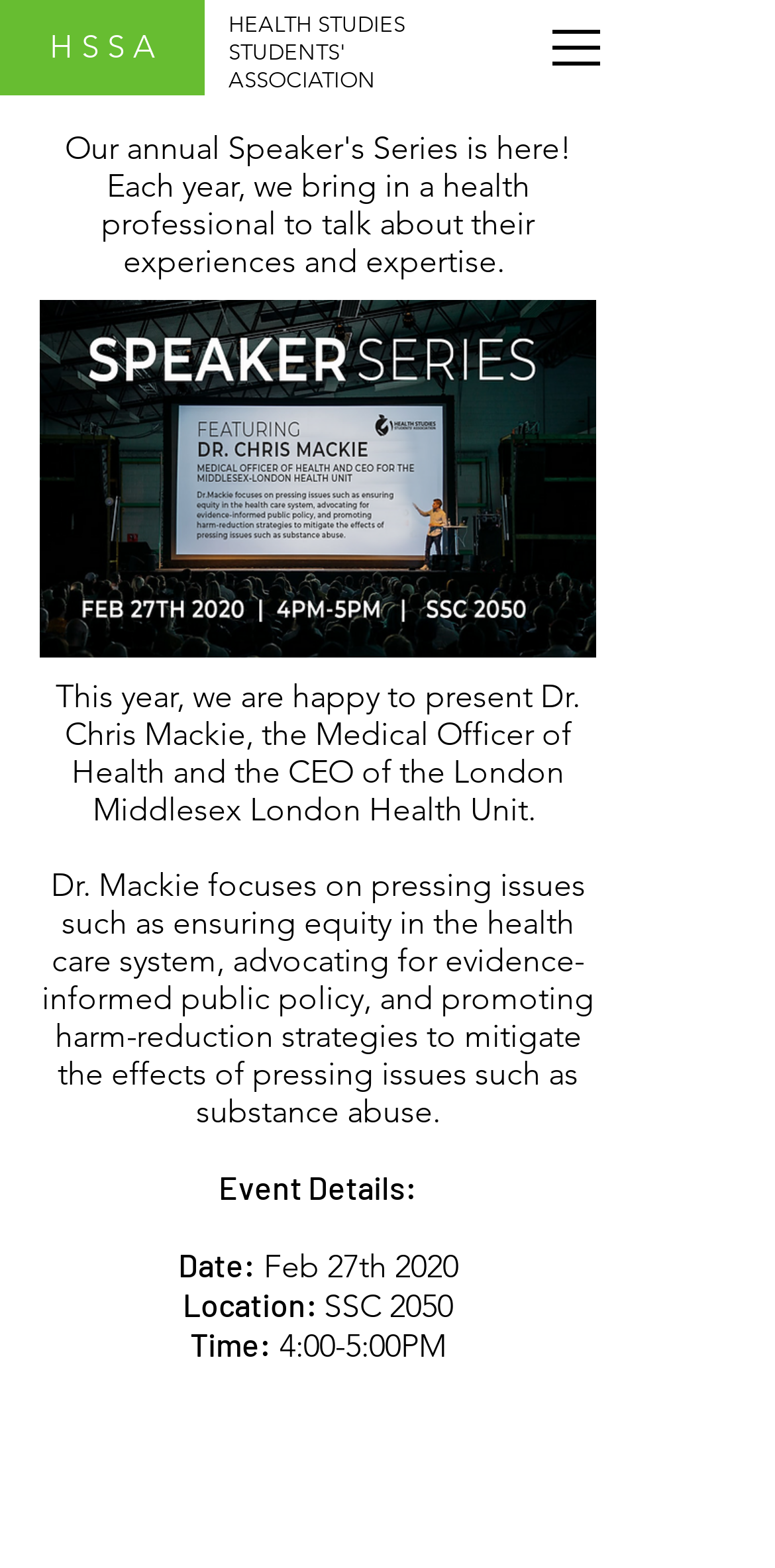Provide a thorough description of the webpage's content and layout.

The webpage is about a speaker's event organized by the Health Studies Students' Association (HSSA). At the top left, there is a link to the HSSA website, followed by a link to the full name of the organization, "HEALTH STUDIES STUDENTS' ASSOCIATION". On the top right, there is a navigation menu labeled "Site" with a dropdown button and an accompanying image.

The main content of the webpage is divided into two sections. The top section features an image of a speaker series, taking up most of the width. Below the image, there is a paragraph of text introducing the speaker, Dr. Chris Mackie, and his focus on pressing health care issues. A second paragraph provides more details about Dr. Mackie's work.

The bottom section of the main content is dedicated to the event details. The text "Event Details:" is prominently displayed, followed by specific information about the event, including the date, "Feb 27th 2020", the location, "SSC 2050", and the time, "4:00-5:00PM".